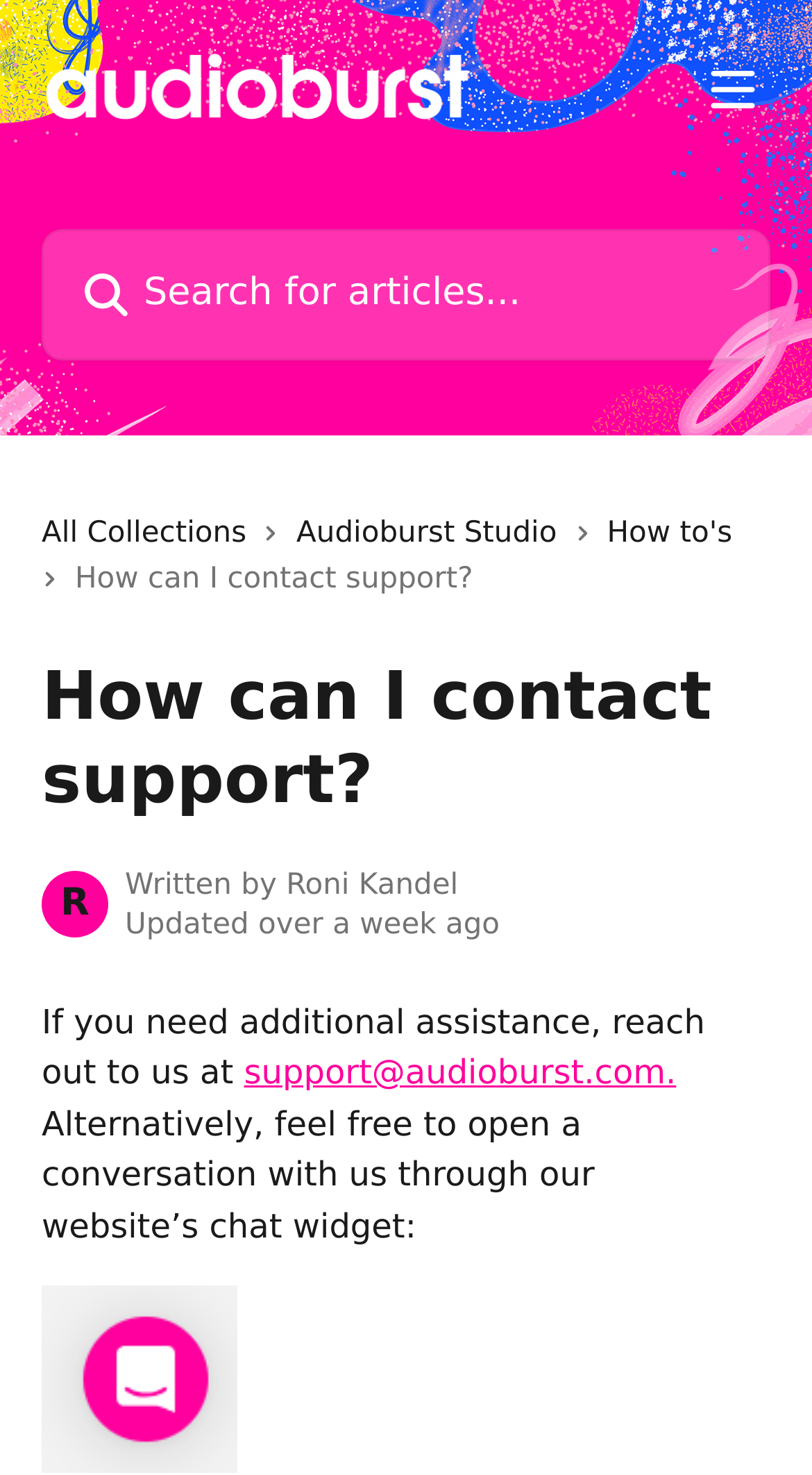Respond with a single word or phrase:
How can I contact support?

Reach out to support@audioburst.com or open a conversation through the website's chat widget